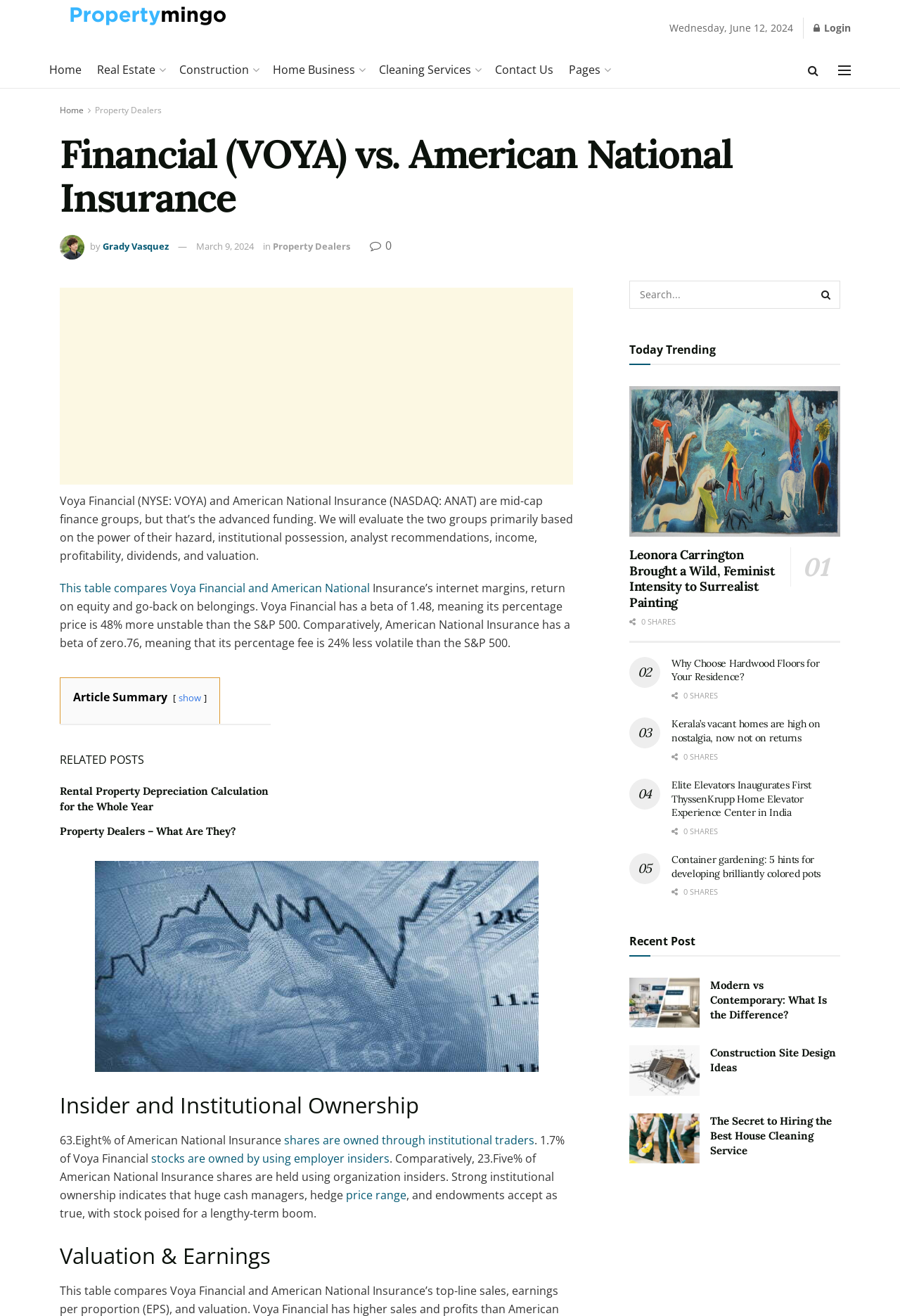Based on the description "March 9, 2024", find the bounding box of the specified UI element.

[0.218, 0.182, 0.282, 0.192]